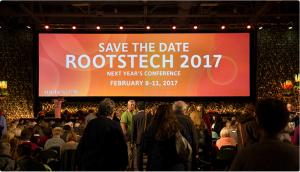Provide a comprehensive description of the image.

The image features a vibrant scene from the RootsTech 2017 conference, showcasing a large screen prominently displaying the message "SAVE THE DATE ROOTSTECH 2017". The screen is set against a backdrop of an enthusiastic audience gathered in a spacious venue. The date for the upcoming conference is highlighted as February 8-11, 2017, making this announcement a focal point of the event. Attendees appear engaged, with many turning to look at the screen, creating an atmosphere of anticipation and excitement for the next year's conference. The visual emphasizes the modern and welcoming vibe of RootsTech, known as the largest family history conference in the world, attracting participants from various backgrounds eager to explore genealogy and family history.